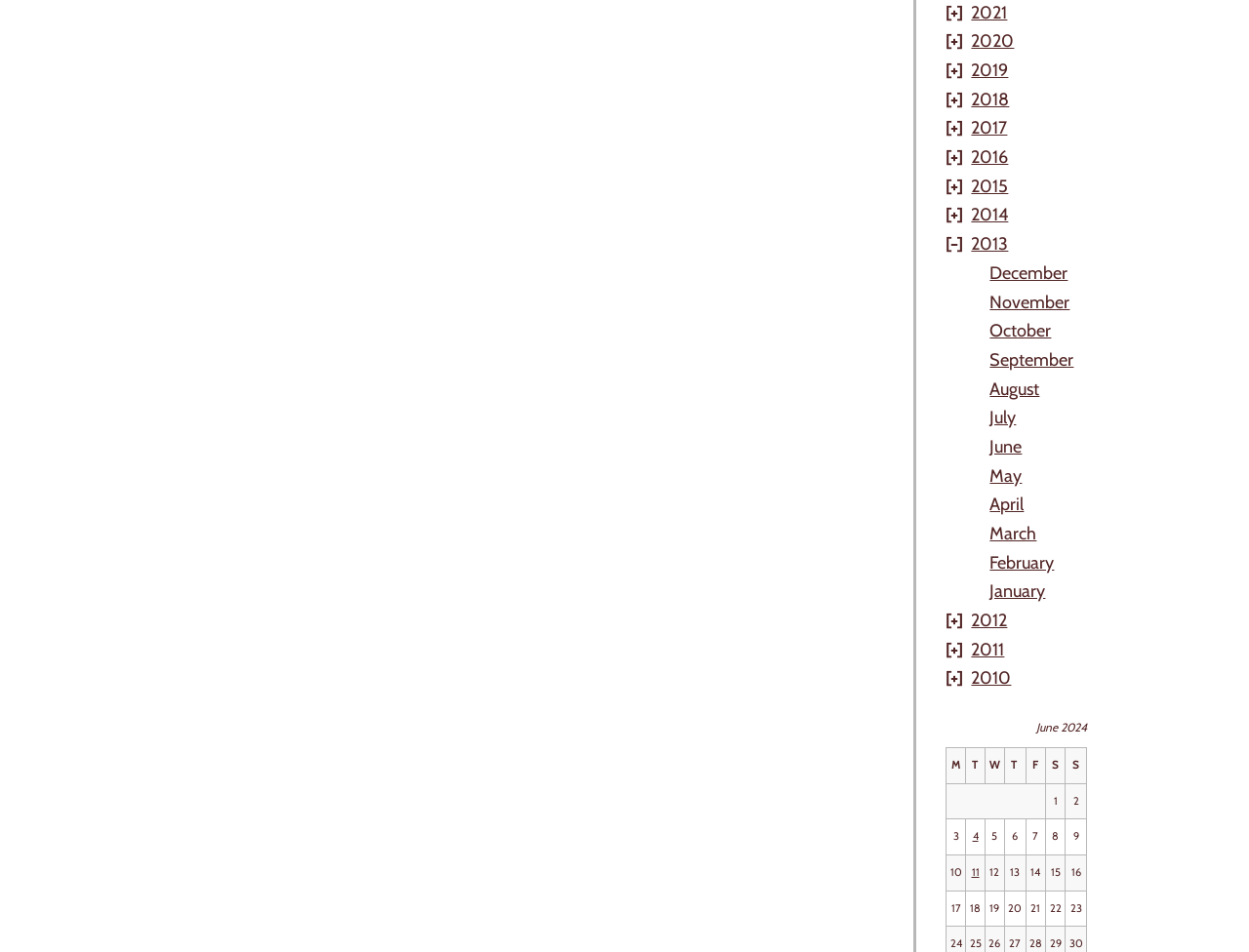Answer the question in a single word or phrase:
What is the range of years available for selection?

2010 to 2024